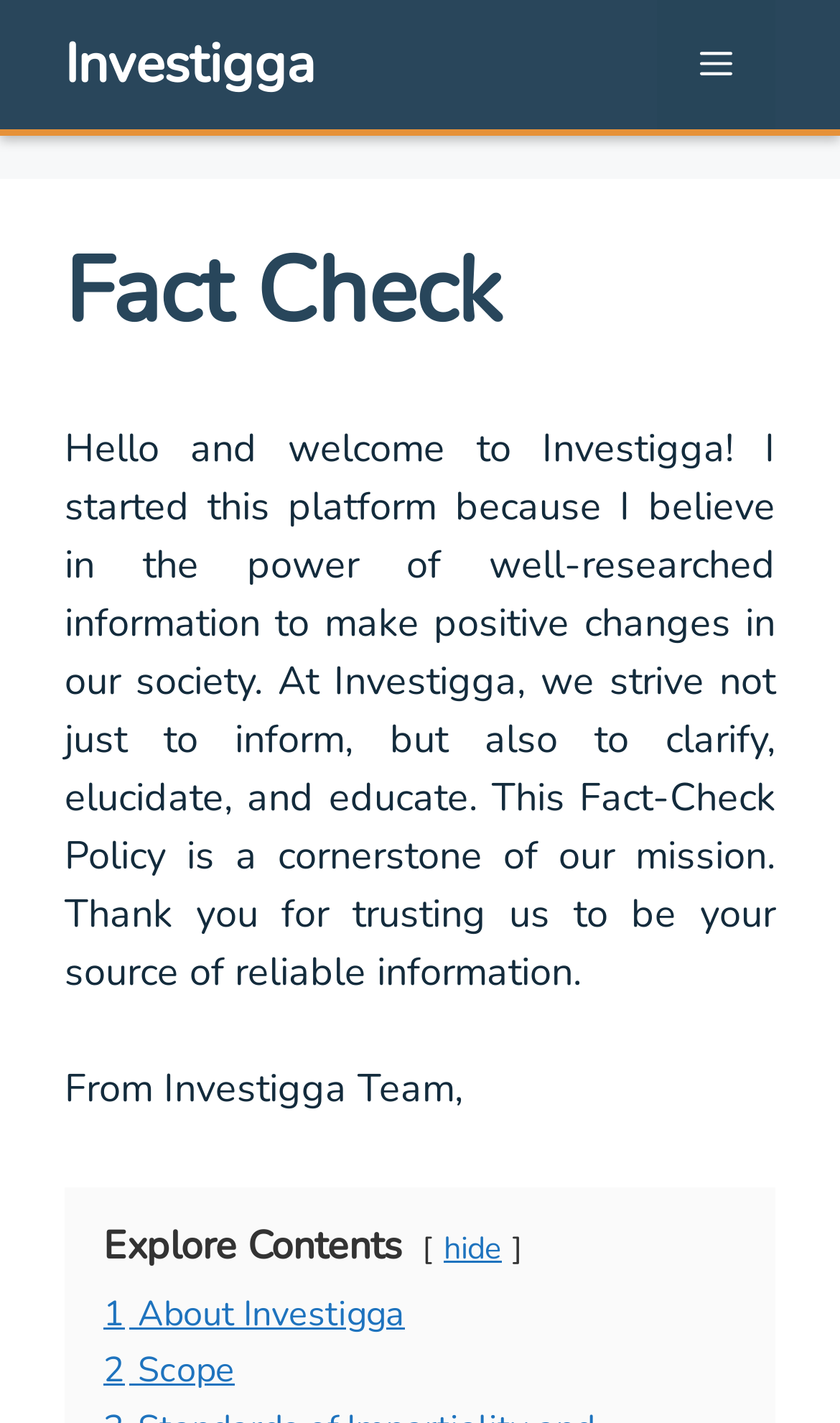How many links are there in the primary navigation menu?
Based on the image content, provide your answer in one word or a short phrase.

2